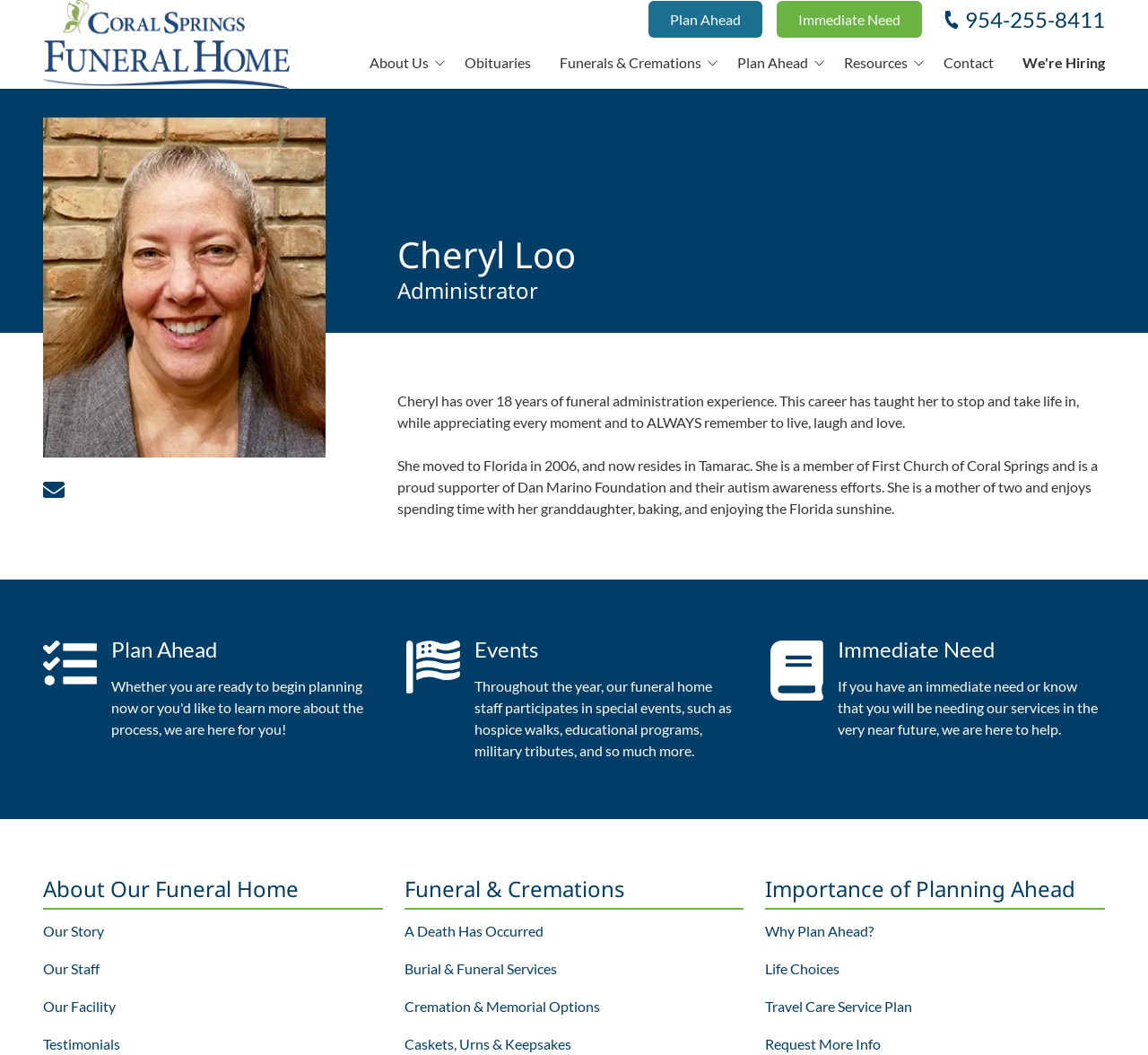Please provide a comprehensive response to the question based on the details in the image: What is the topic of the section with the heading 'Importance of Planning Ahead'?

I found the answer by looking at the heading element with the text 'Importance of Planning Ahead' and the link elements below it, which are 'Why Plan Ahead?', 'Life Choices', and 'Travel Care Service Plan', indicating that the topic of this section is planning ahead.